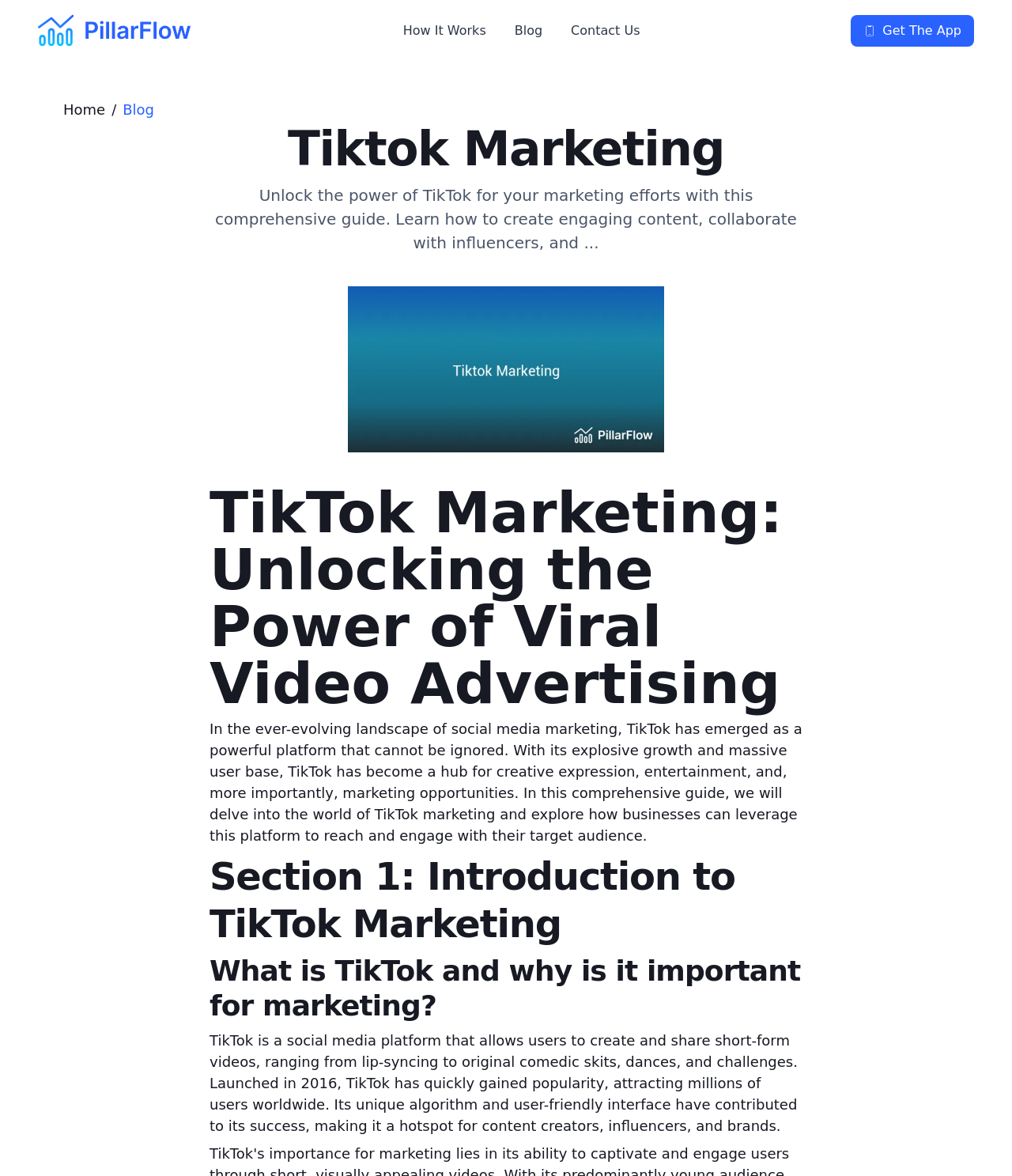Please look at the image and answer the question with a detailed explanation: What is the format of the content shared on TikTok?

According to the webpage, TikTok is a social media platform that allows users to create and share short-form videos, which can range from lip-syncing to original comedic skits, dances, and challenges.